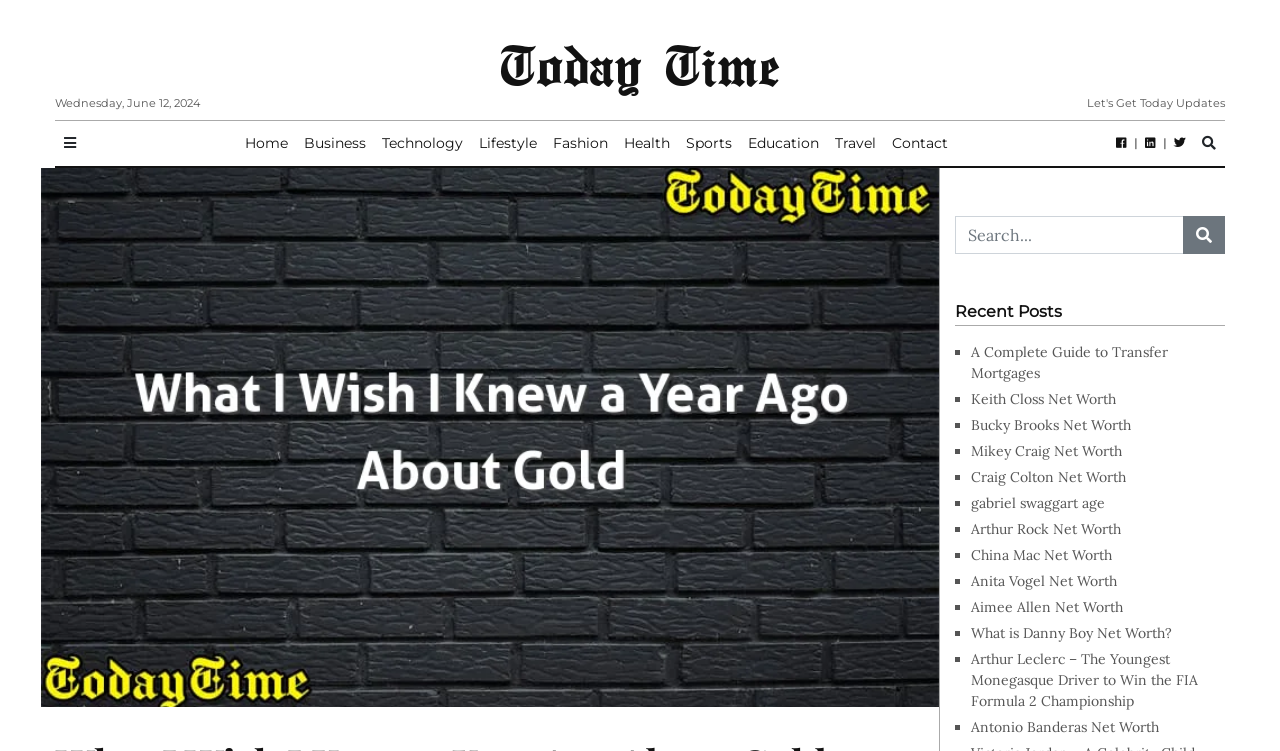What is the title of the first recent post?
Answer the question using a single word or phrase, according to the image.

A Complete Guide to Transfer Mortgages